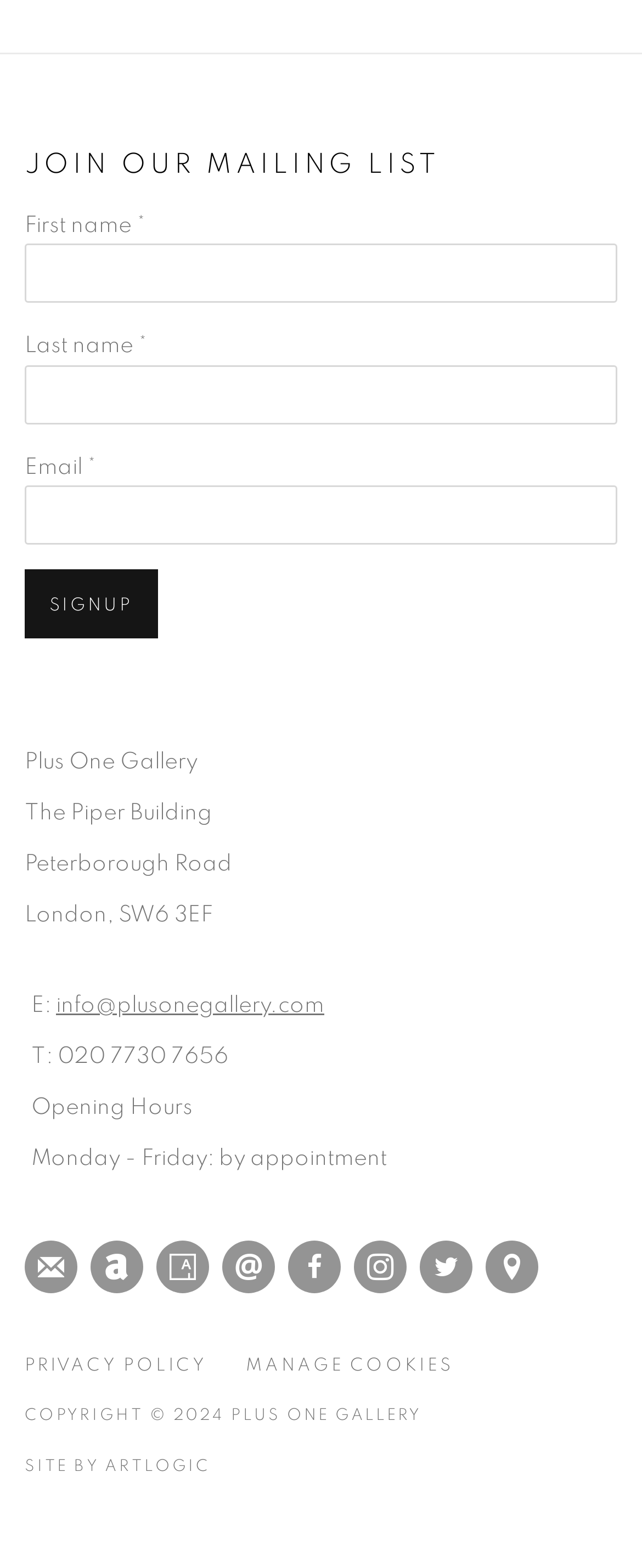Determine the bounding box coordinates of the UI element described below. Use the format (top-left x, top-left y, bottom-right x, bottom-right y) with floating point numbers between 0 and 1: Site by Artlogic

[0.038, 0.93, 0.327, 0.94]